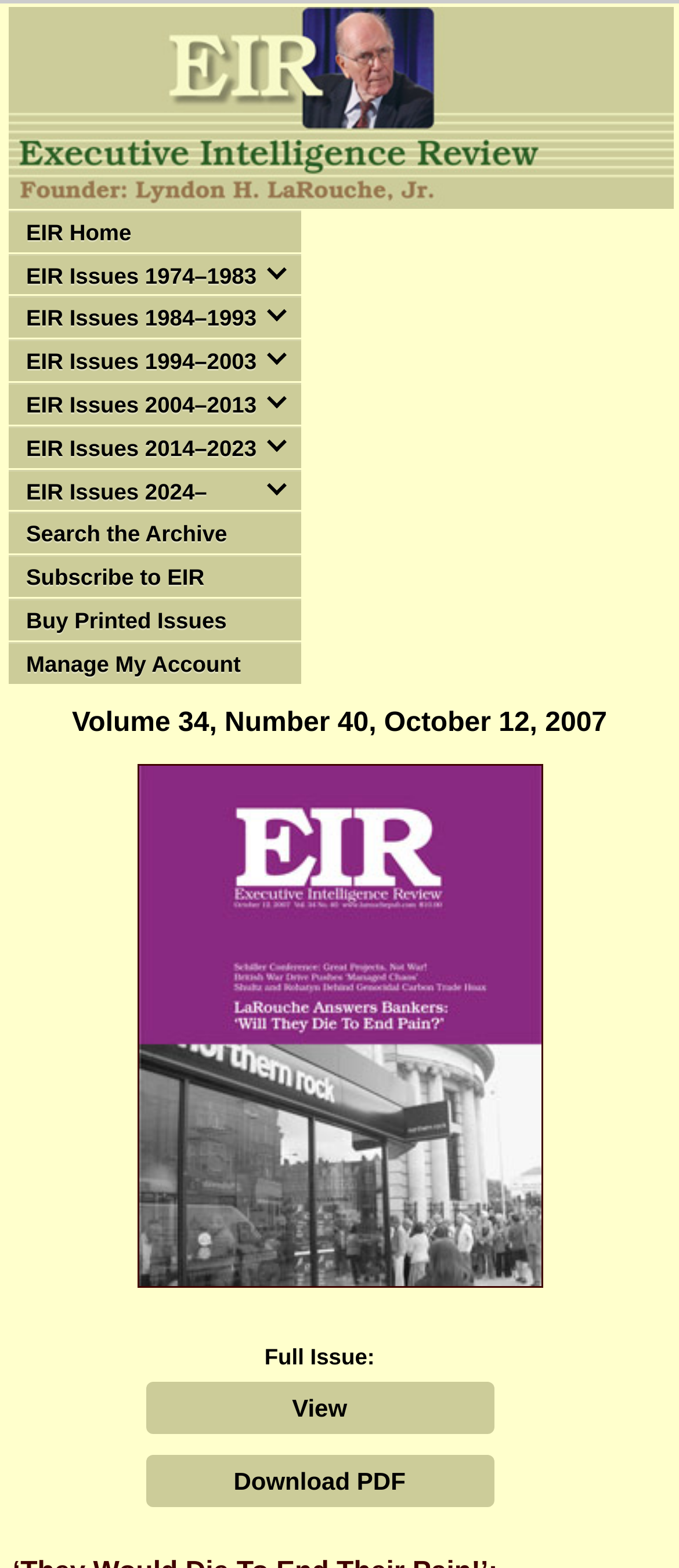Bounding box coordinates should be provided in the format (top-left x, top-left y, bottom-right x, bottom-right y) with all values between 0 and 1. Identify the bounding box for this UI element: EIR Home

[0.01, 0.133, 0.446, 0.16]